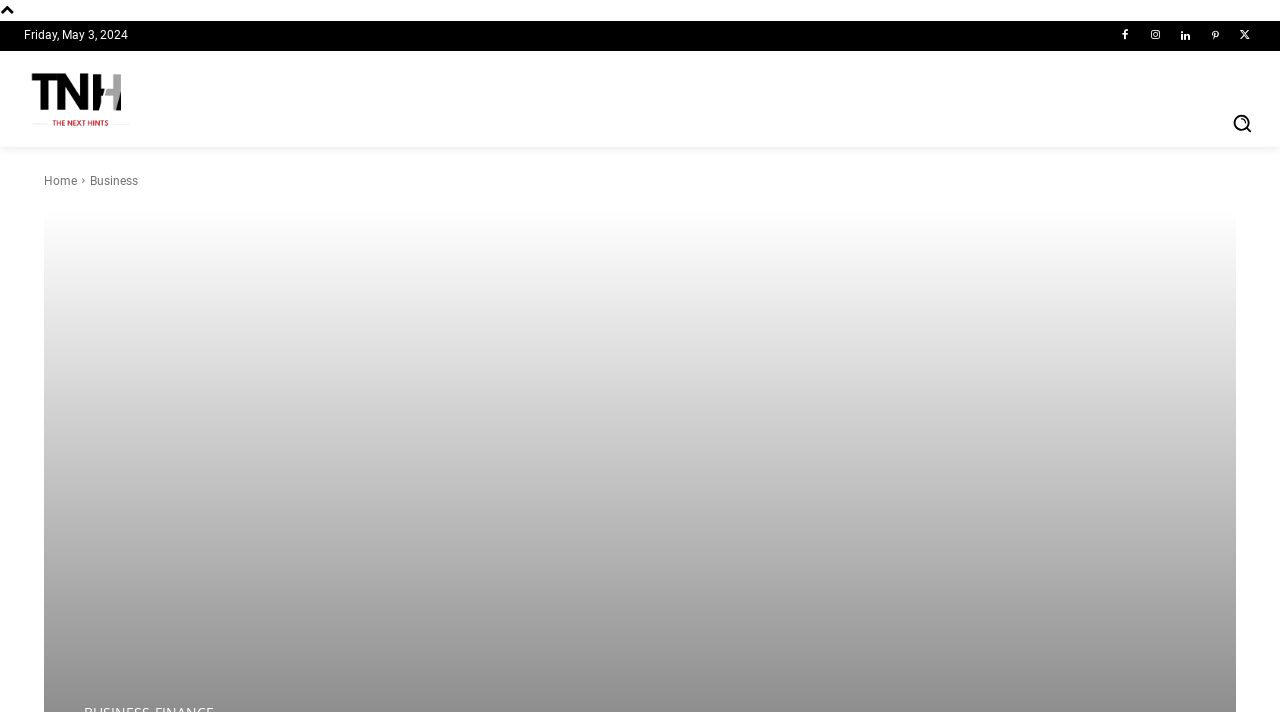Please find and give the text of the main heading on the webpage.

Auz100x: How Amazon is Pioneering the Future of Cryptocurrency